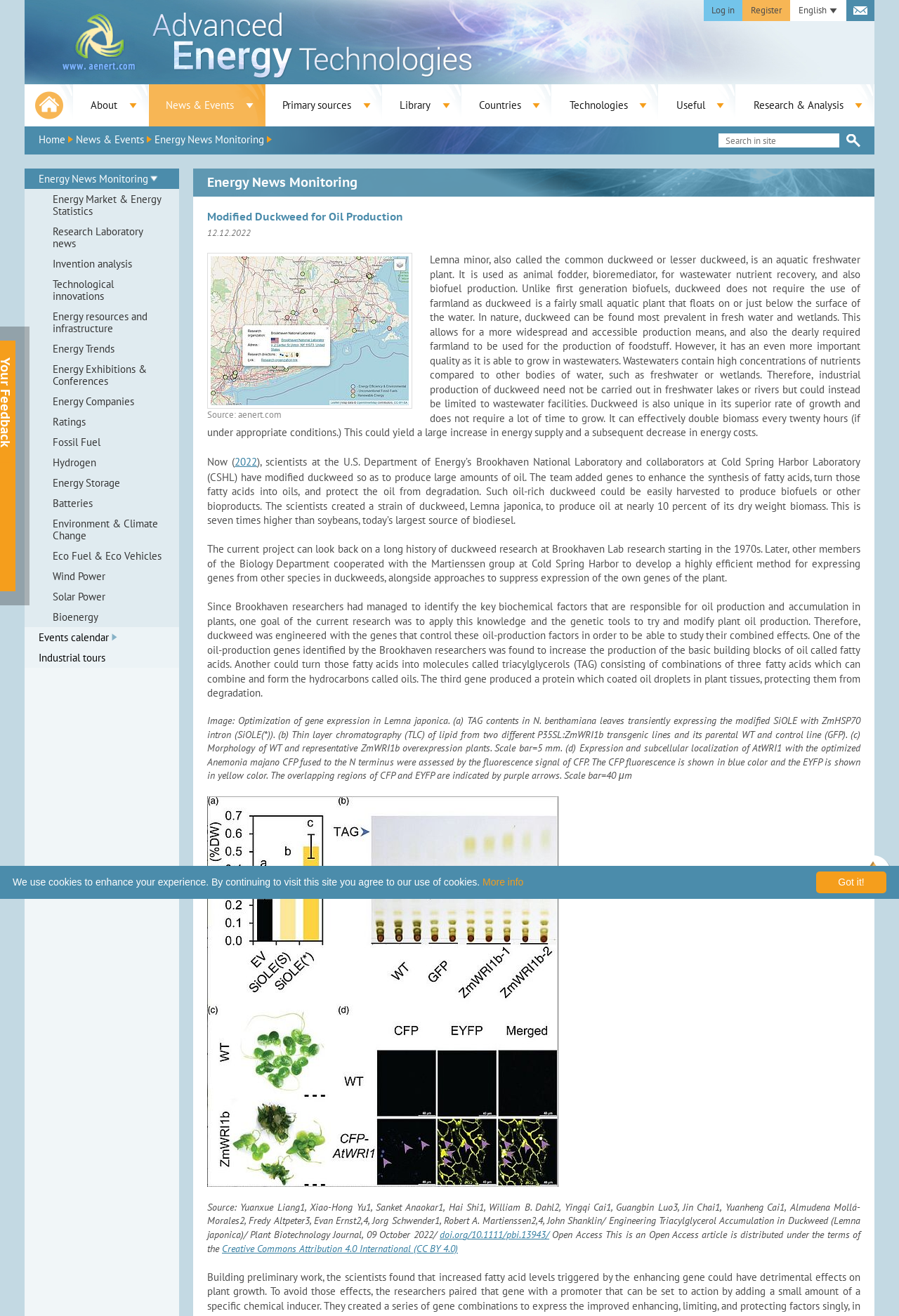Can you specify the bounding box coordinates of the area that needs to be clicked to fulfill the following instruction: "Contact philosophyoffice@warwick.ac.uk"?

None